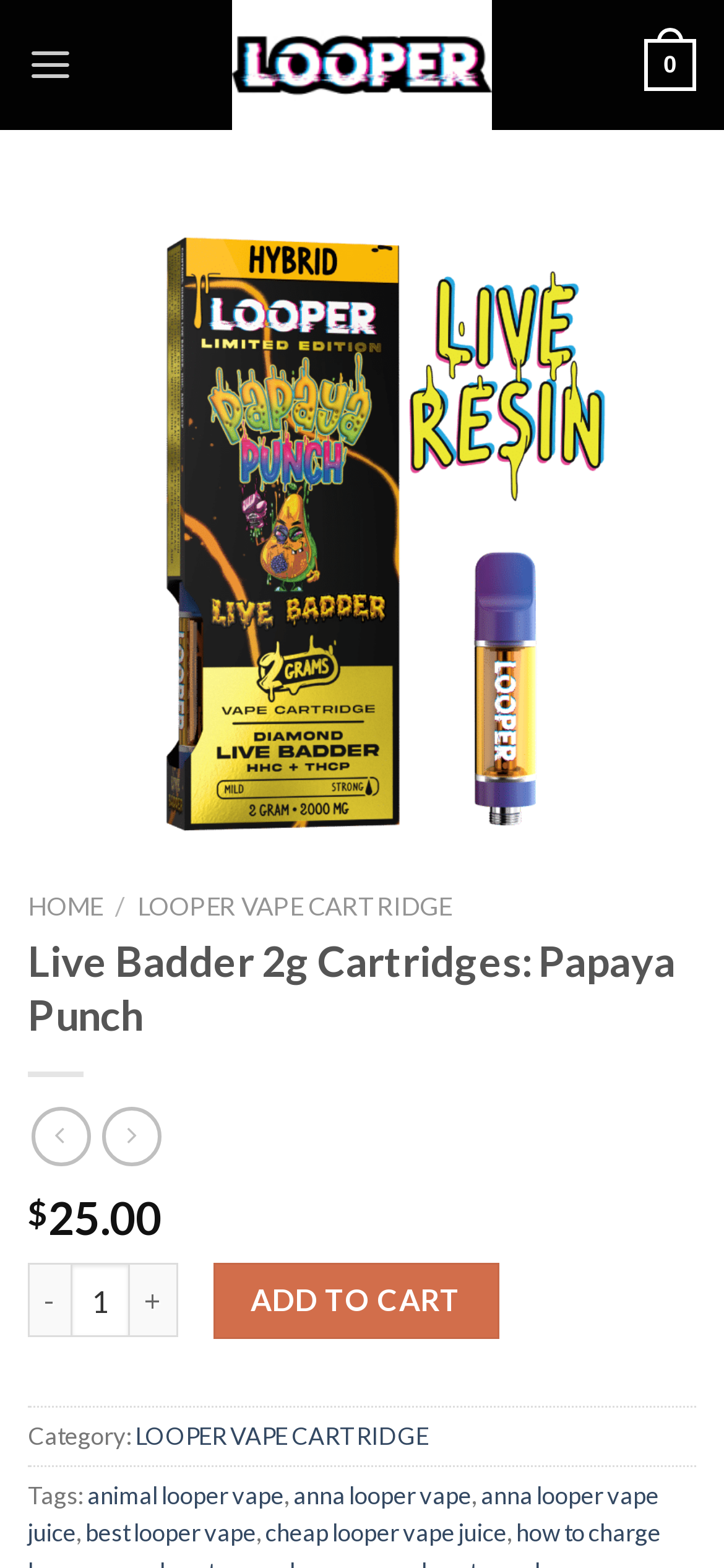Determine the bounding box coordinates of the section to be clicked to follow the instruction: "View repository logo". The coordinates should be given as four float numbers between 0 and 1, formatted as [left, top, right, bottom].

None